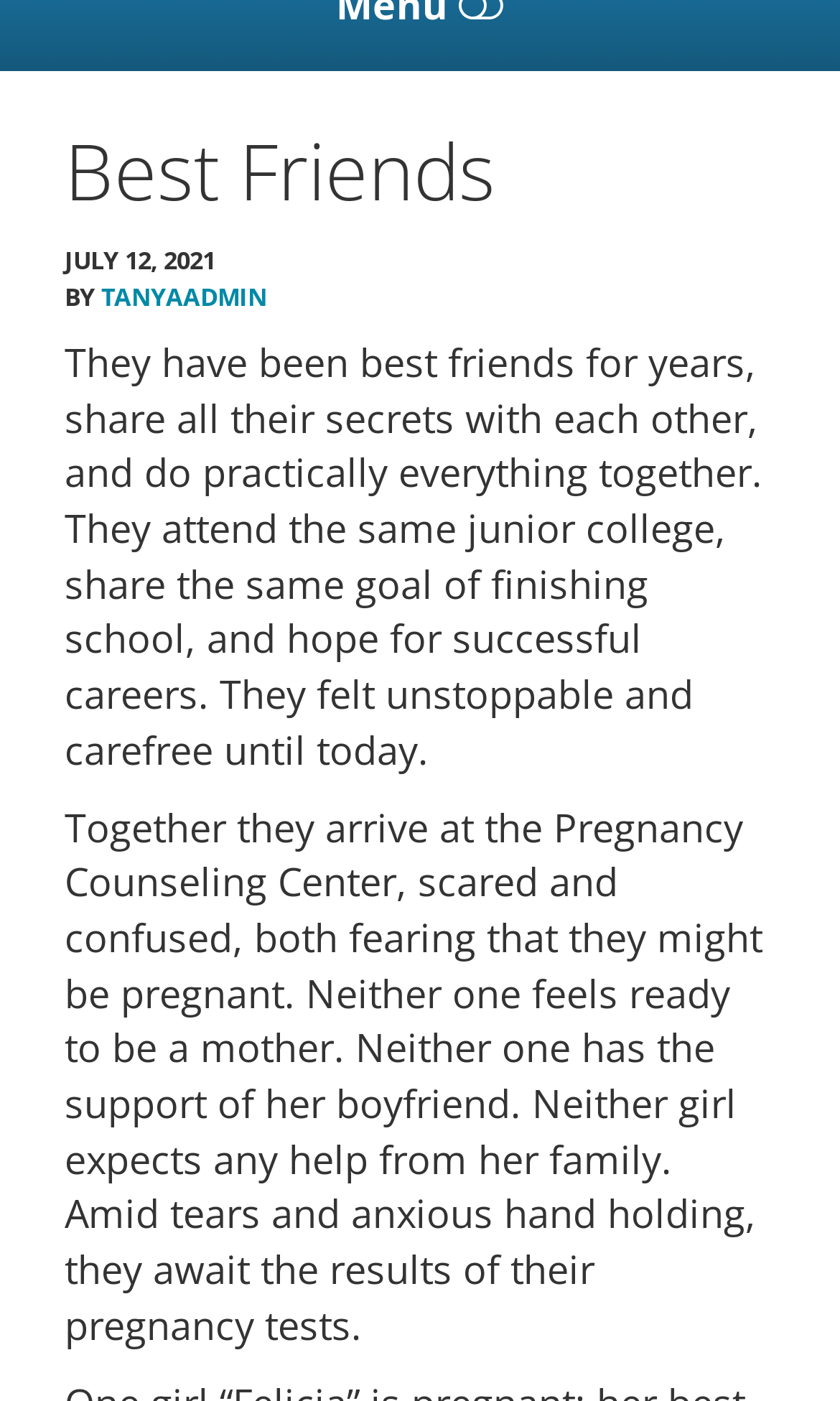Please specify the bounding box coordinates in the format (top-left x, top-left y, bottom-right x, bottom-right y), with values ranging from 0 to 1. Identify the bounding box for the UI component described as follows: Free Pregnancy Testing & Ultrasounds

[0.118, 0.725, 0.974, 0.863]